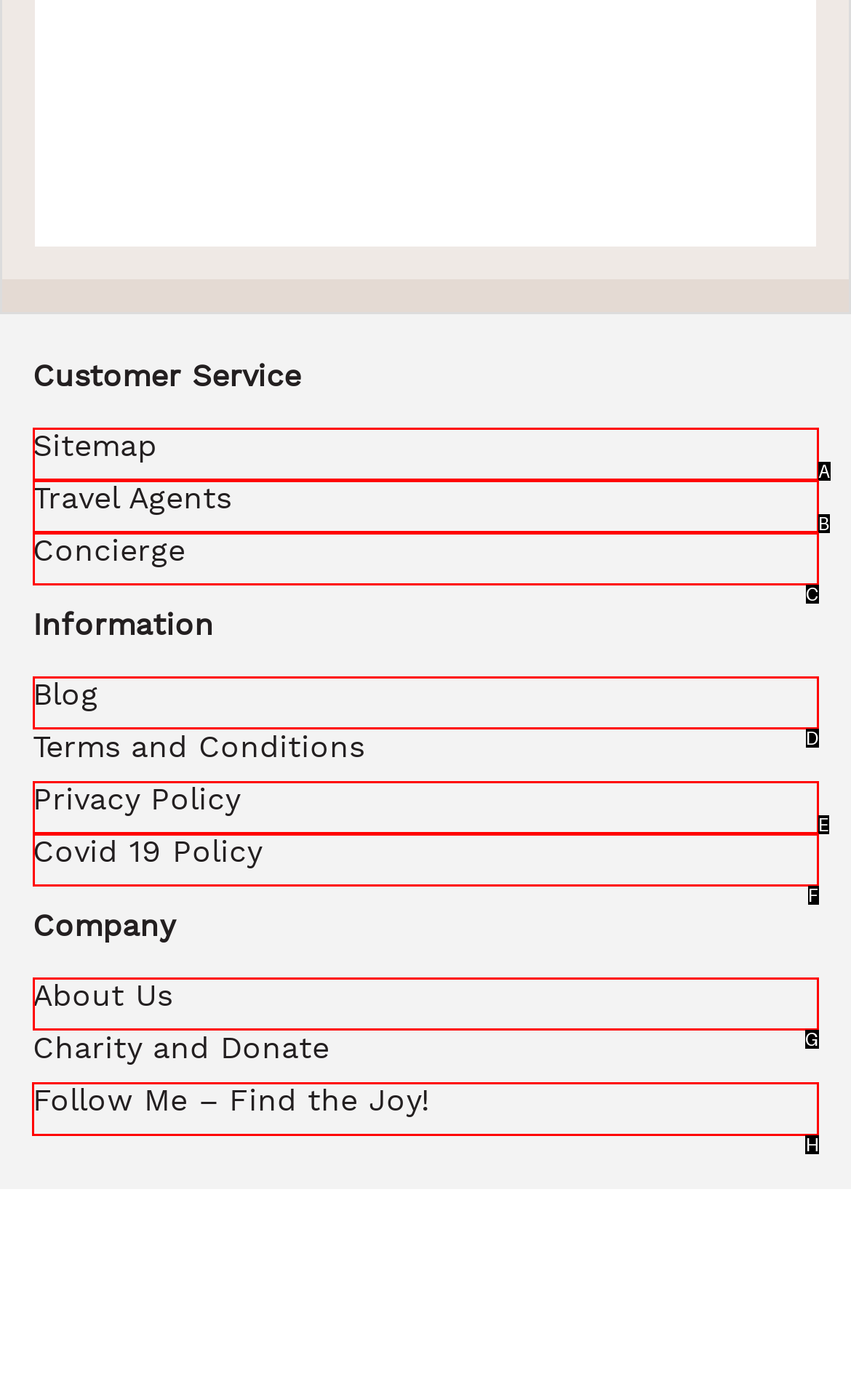Decide which UI element to click to accomplish the task: Follow Me – Find the Joy!
Respond with the corresponding option letter.

H